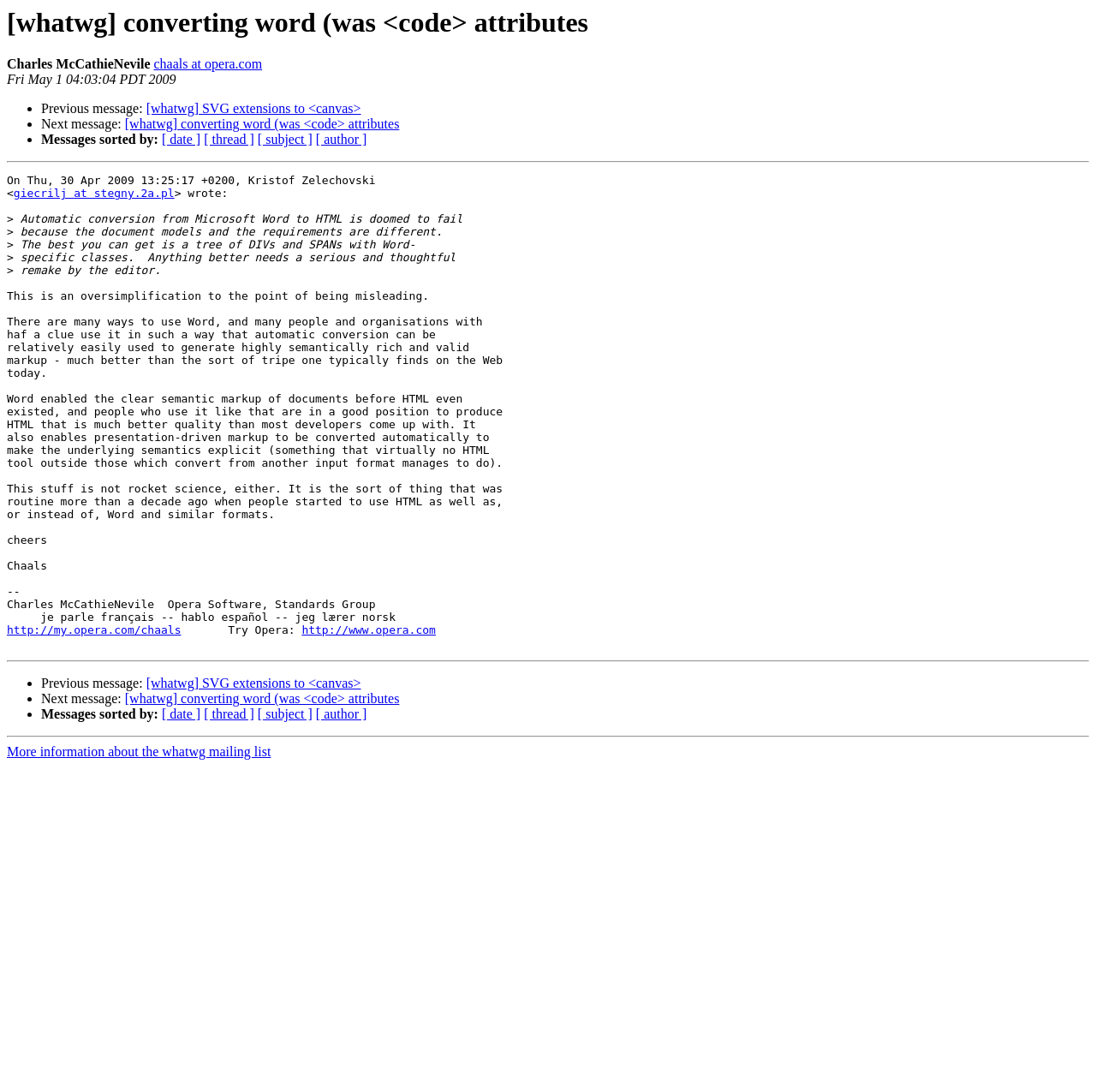Locate the bounding box coordinates of the element that should be clicked to fulfill the instruction: "Visit author's homepage".

[0.006, 0.571, 0.165, 0.583]